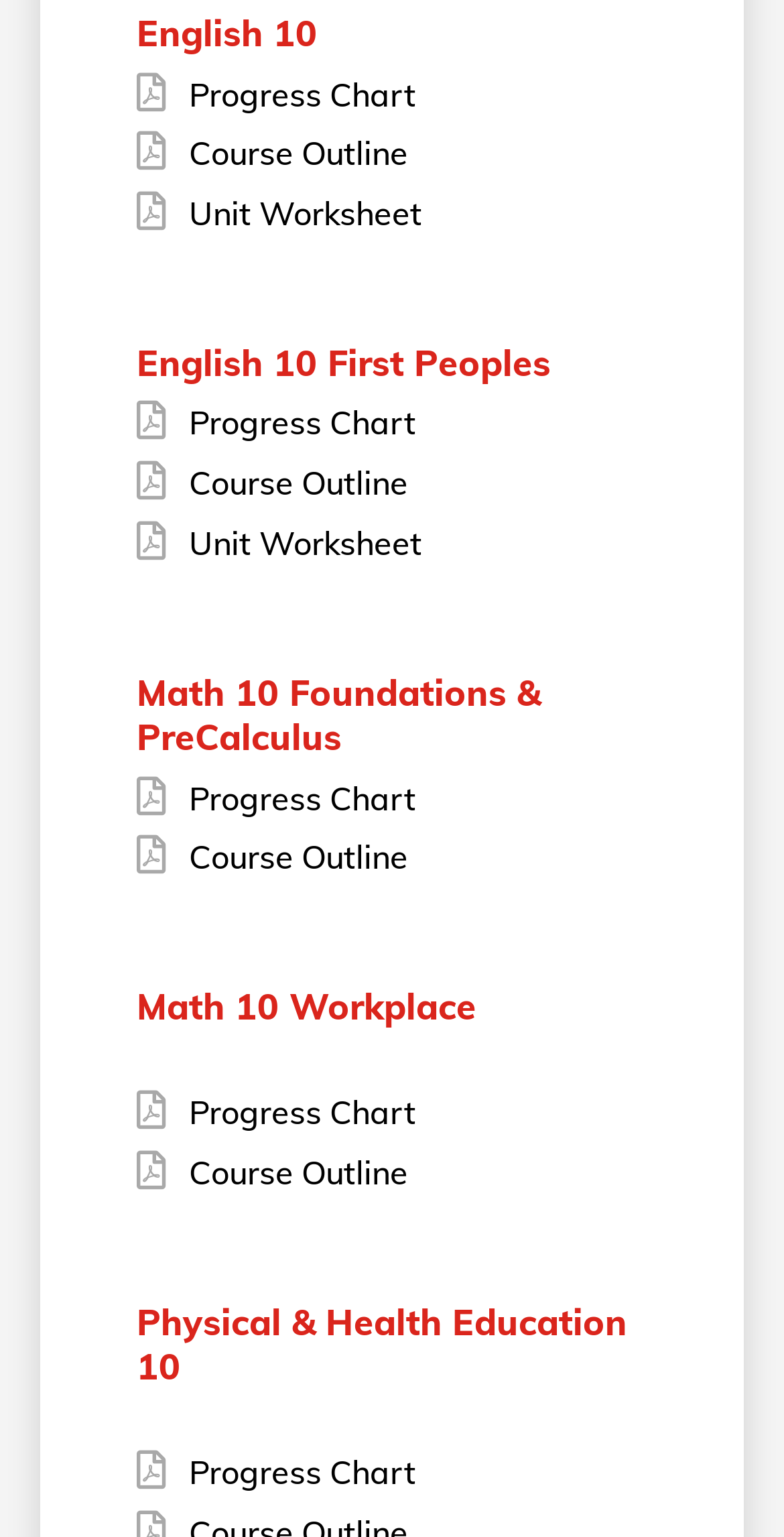Please determine the bounding box coordinates of the element to click on in order to accomplish the following task: "View English 10 First Peoples course outline". Ensure the coordinates are four float numbers ranging from 0 to 1, i.e., [left, top, right, bottom].

[0.174, 0.087, 0.521, 0.113]